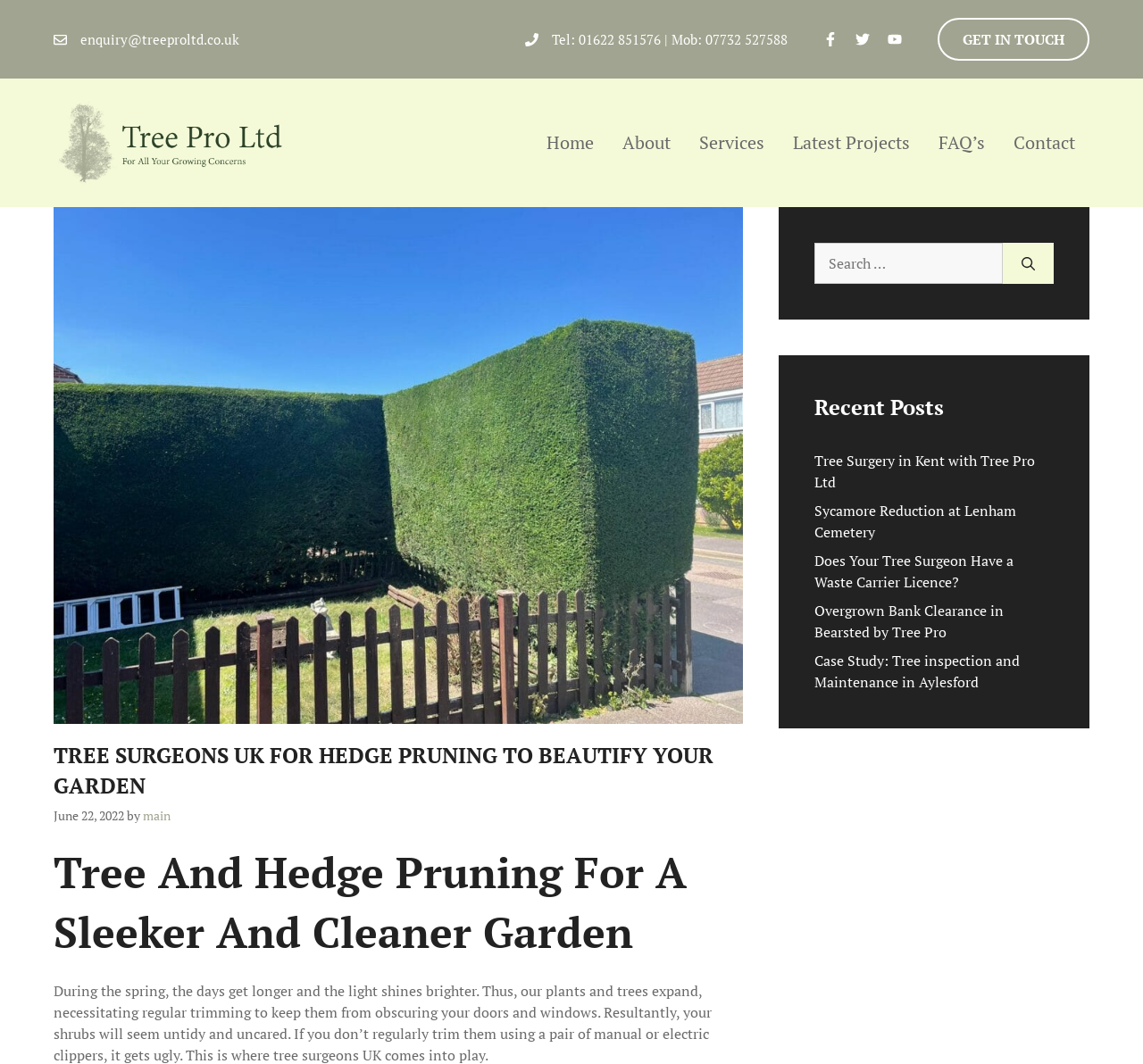Determine the bounding box for the UI element that matches this description: "parent_node: Search for: aria-label="Search"".

[0.877, 0.228, 0.922, 0.267]